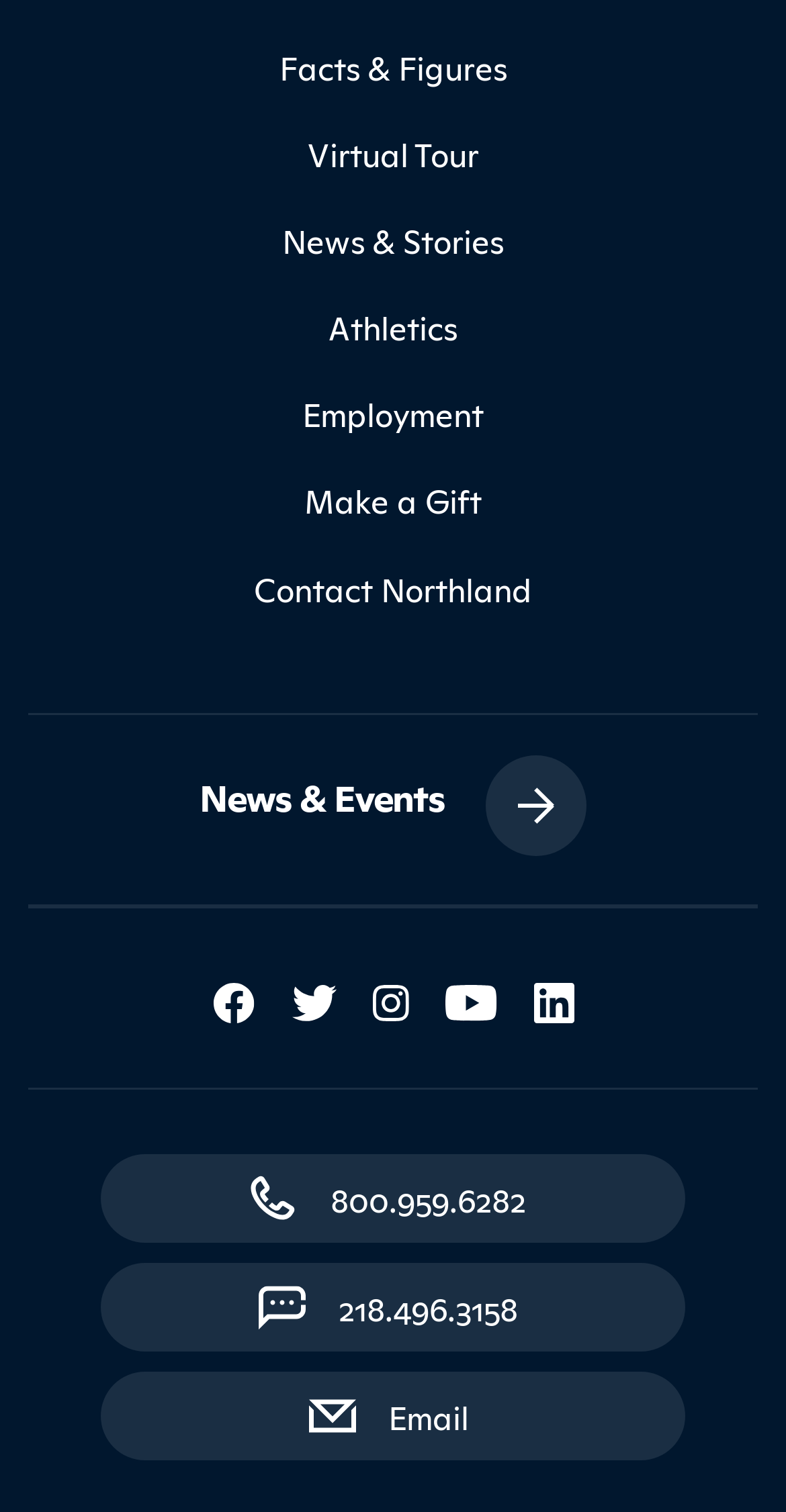What are the social media platforms listed?
Please provide a single word or phrase answer based on the image.

Facebook, Twitter, Instagram, YouTube, LinkedIn